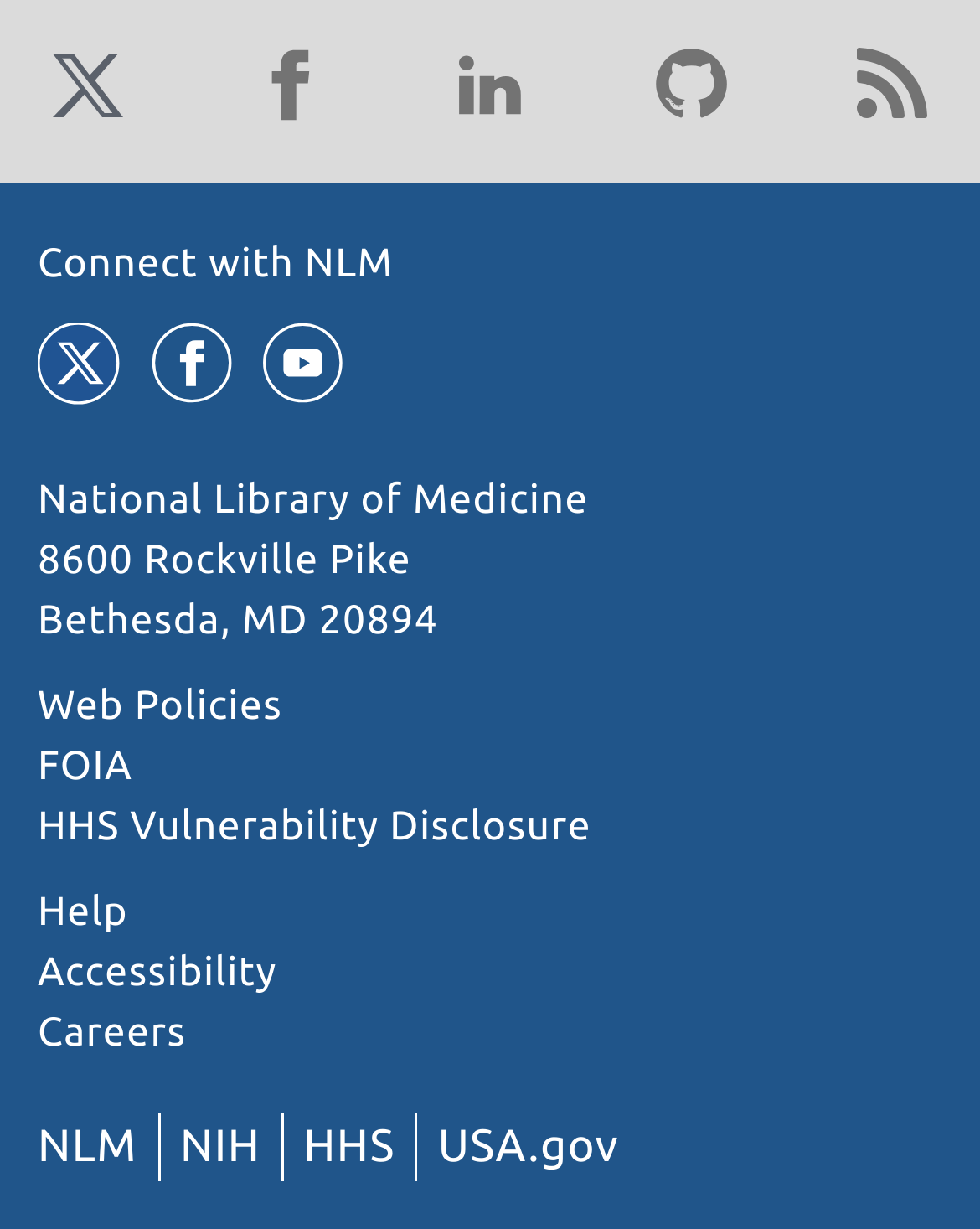Answer briefly with one word or phrase:
What is the last link in the bottom section?

USA.gov